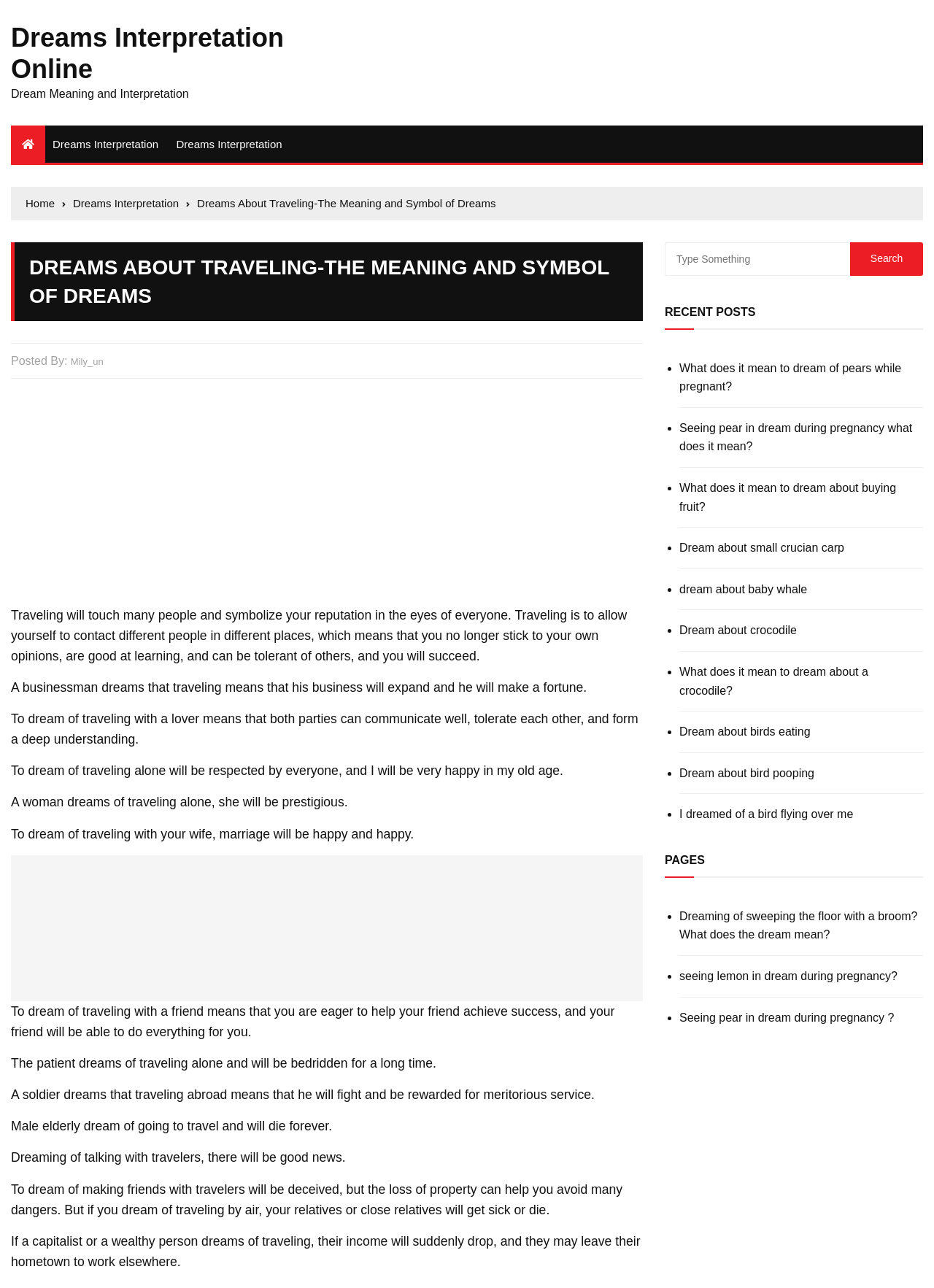Generate a detailed explanation of the webpage's features and information.

This webpage is about dreams interpretation, specifically focusing on traveling dreams. At the top, there is a heading "Dreams Interpretation Online" with a link to the website's homepage. Below it, there is a navigation bar with breadcrumbs, showing the current page's location within the website.

The main content of the page is divided into two sections. The first section has a heading "DREAMS ABOUT TRAVELING-THE MEANING AND SYMBOL OF DREAMS" and provides an introduction to traveling dreams, explaining that they can symbolize one's reputation and ability to learn from others. 

Below the introduction, there are several paragraphs discussing different scenarios of traveling dreams, such as traveling with a lover, alone, or with friends, and their corresponding interpretations. These paragraphs are arranged in a vertical column, with each paragraph describing a specific dream scenario.

On the right side of the page, there is a complementary section with a search bar at the top, allowing users to search for specific dream interpretations. Below the search bar, there is a list of recent posts, each represented by a bullet point and a link to the corresponding article. The list includes dream interpretations for various topics, such as pears, fruit, and animals.

There are two advertisements on the page, one above the main content and another below the list of recent posts.